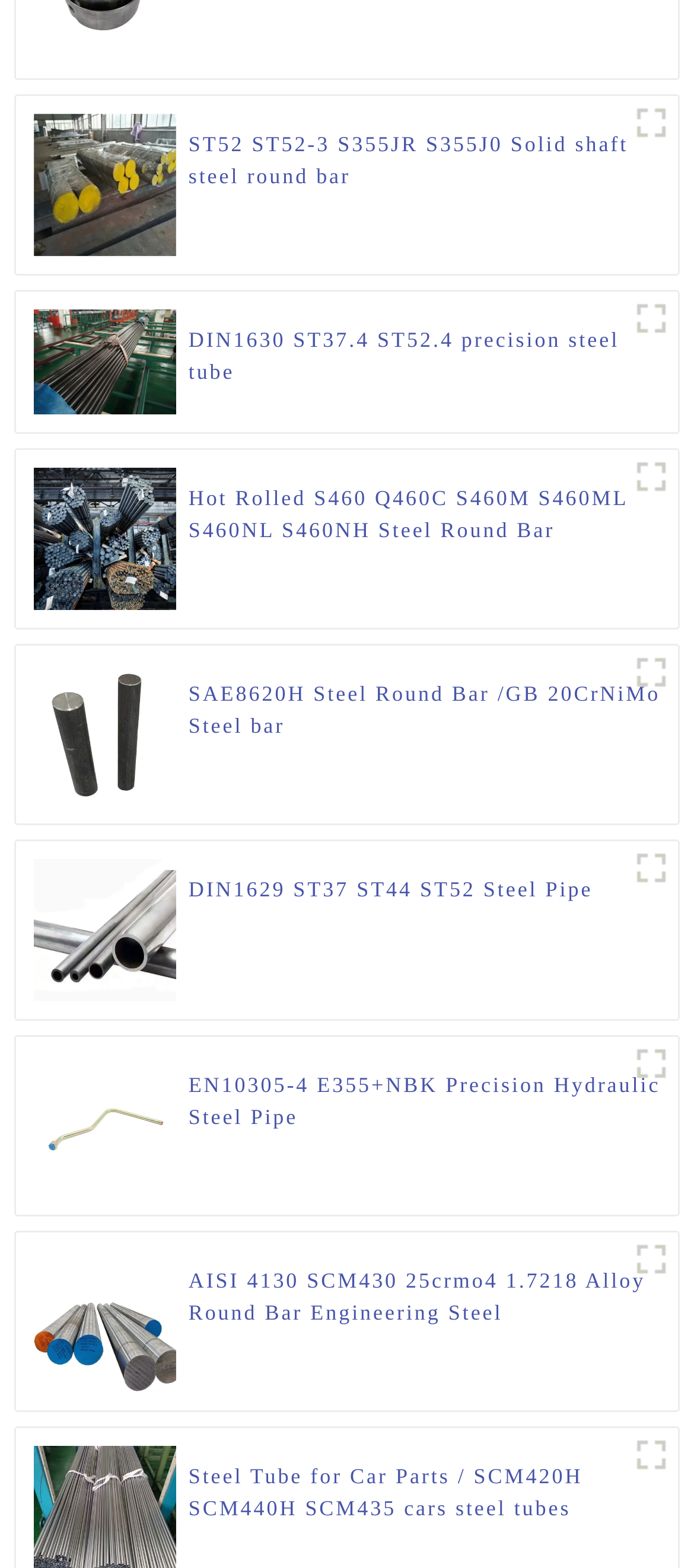Could you specify the bounding box coordinates for the clickable section to complete the following instruction: "Click on S355J0 STEEL ROUND BAR"?

[0.048, 0.109, 0.254, 0.125]